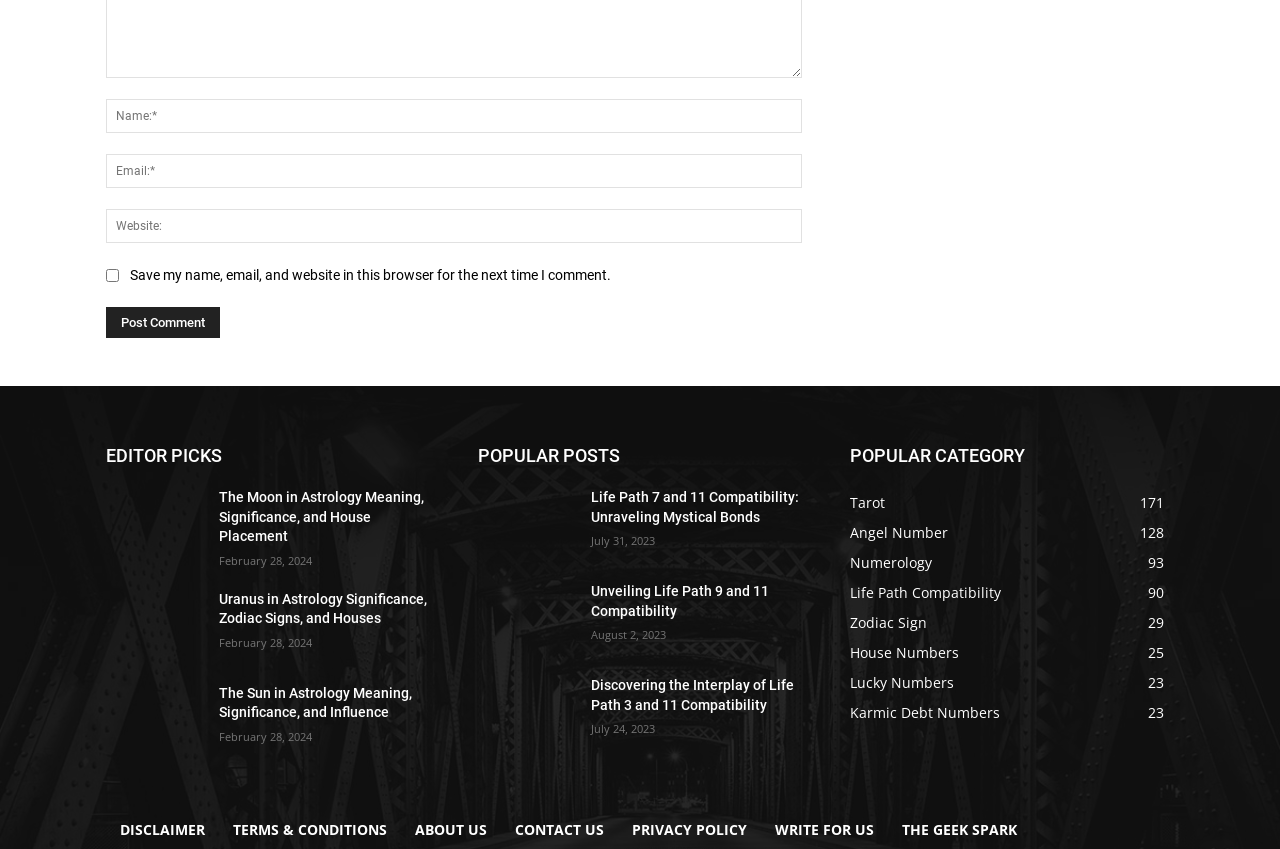What is the function of the 'Post Comment' button?
Please provide a comprehensive answer based on the information in the image.

The 'Post Comment' button is likely used to submit a user's comment after they have filled in the required fields, such as name, email, and website.